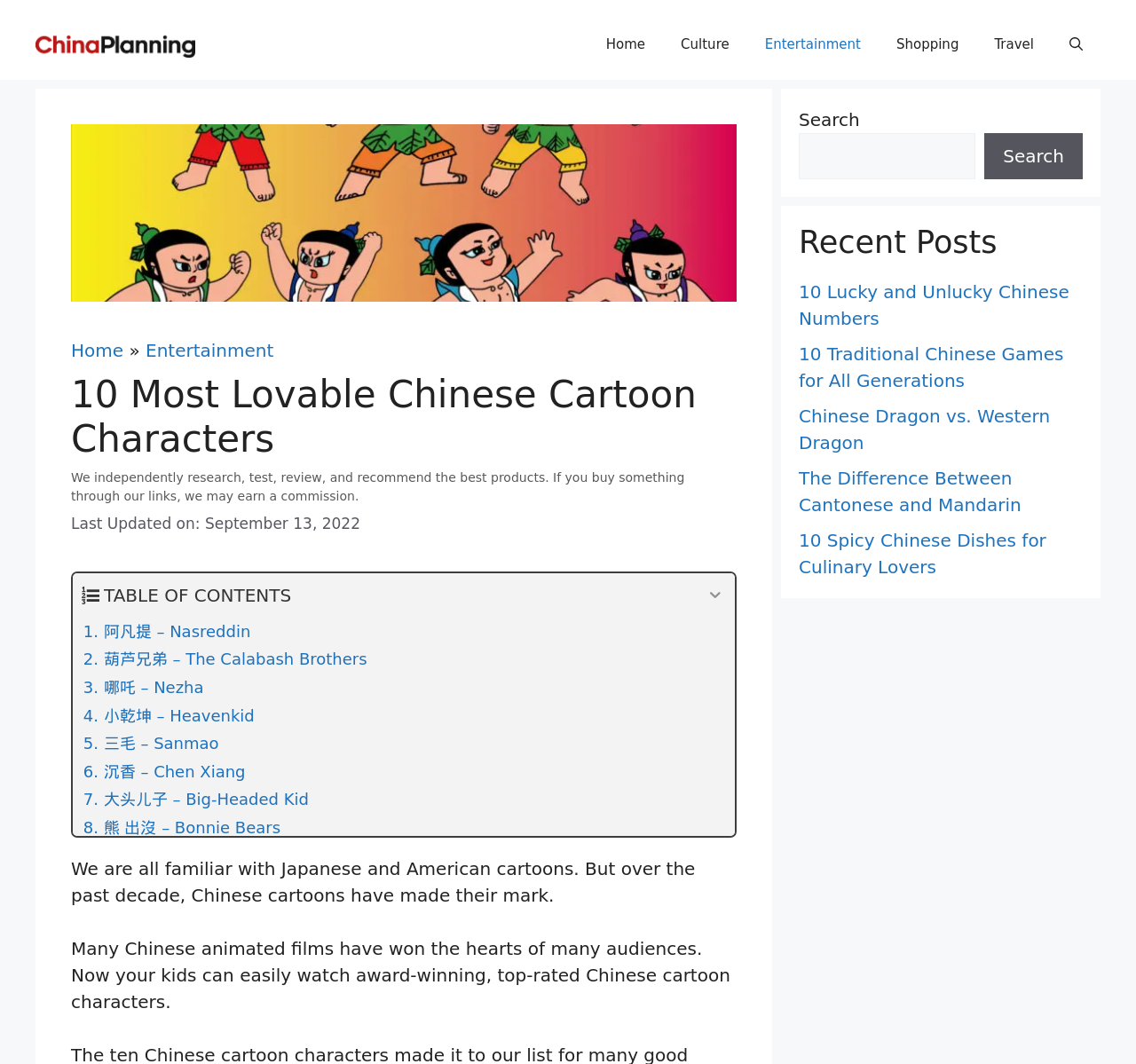Please find the bounding box coordinates of the element that needs to be clicked to perform the following instruction: "View 'Recent Posts'". The bounding box coordinates should be four float numbers between 0 and 1, represented as [left, top, right, bottom].

[0.703, 0.21, 0.953, 0.245]